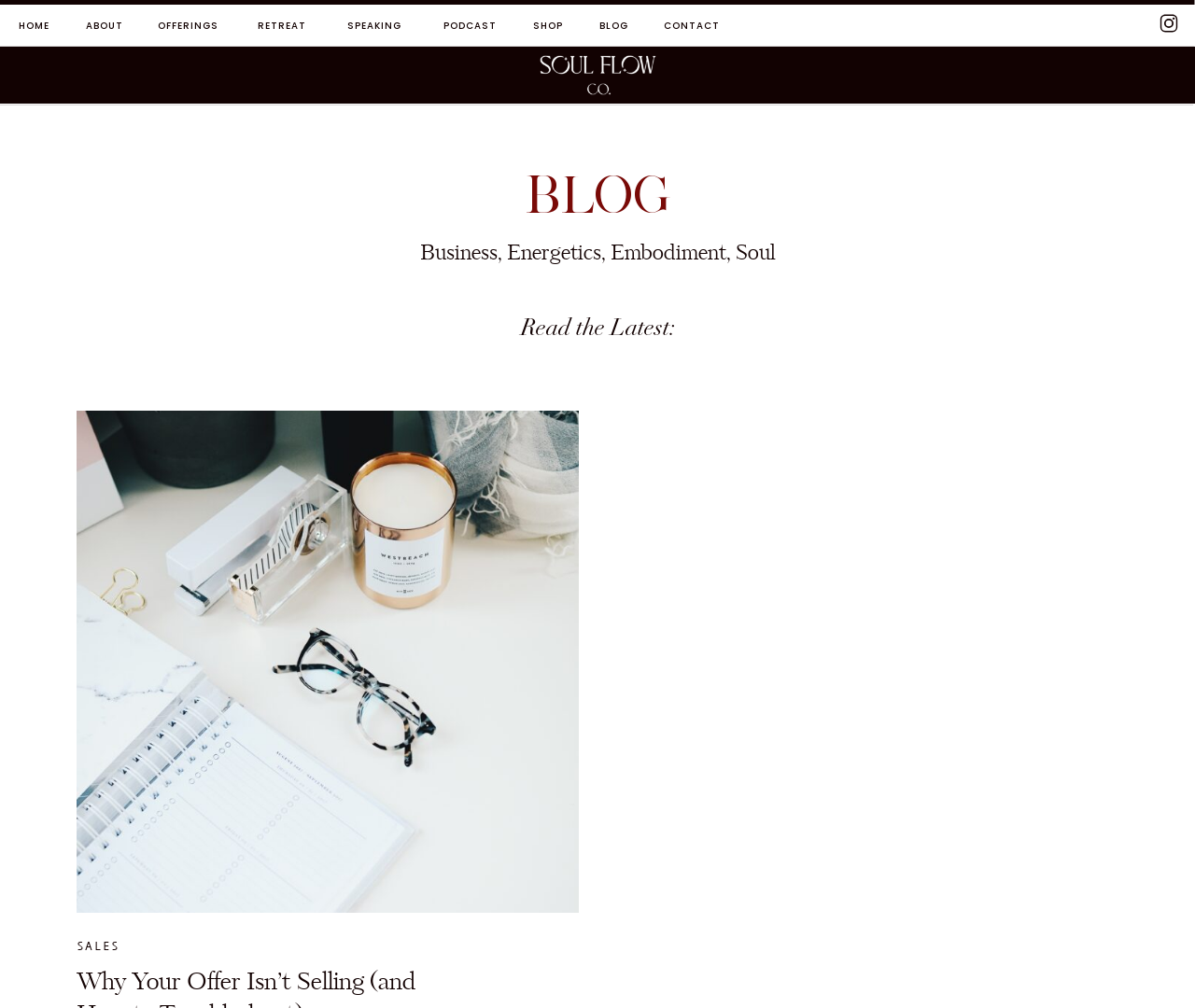Please provide a brief answer to the following inquiry using a single word or phrase:
What is the image description on the blog post?

Planner, glasses and candle on desk